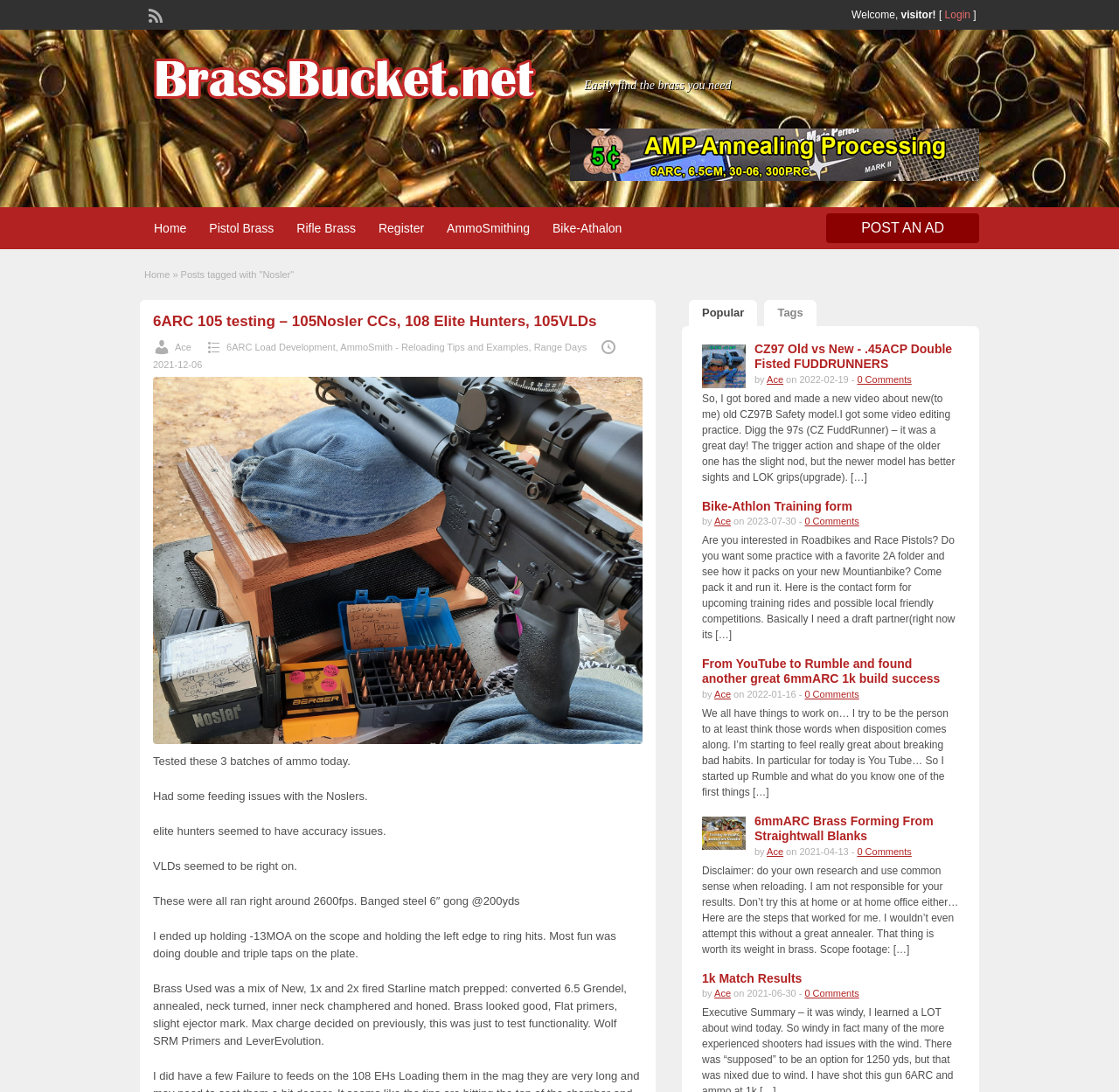Predict the bounding box for the UI component with the following description: "0 Comments".

[0.719, 0.905, 0.768, 0.915]